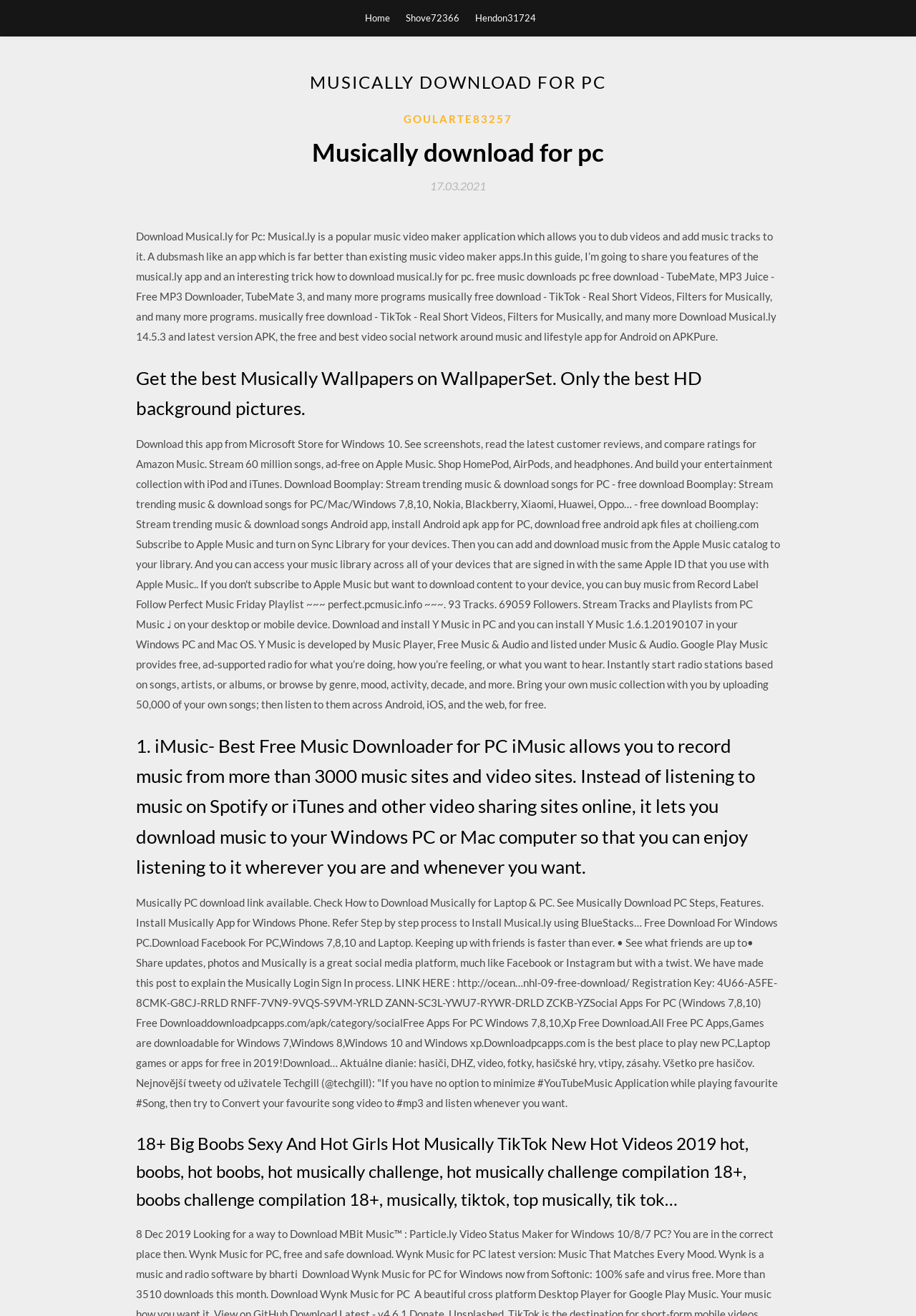Predict the bounding box of the UI element that fits this description: "Goularte83257".

[0.441, 0.084, 0.559, 0.097]